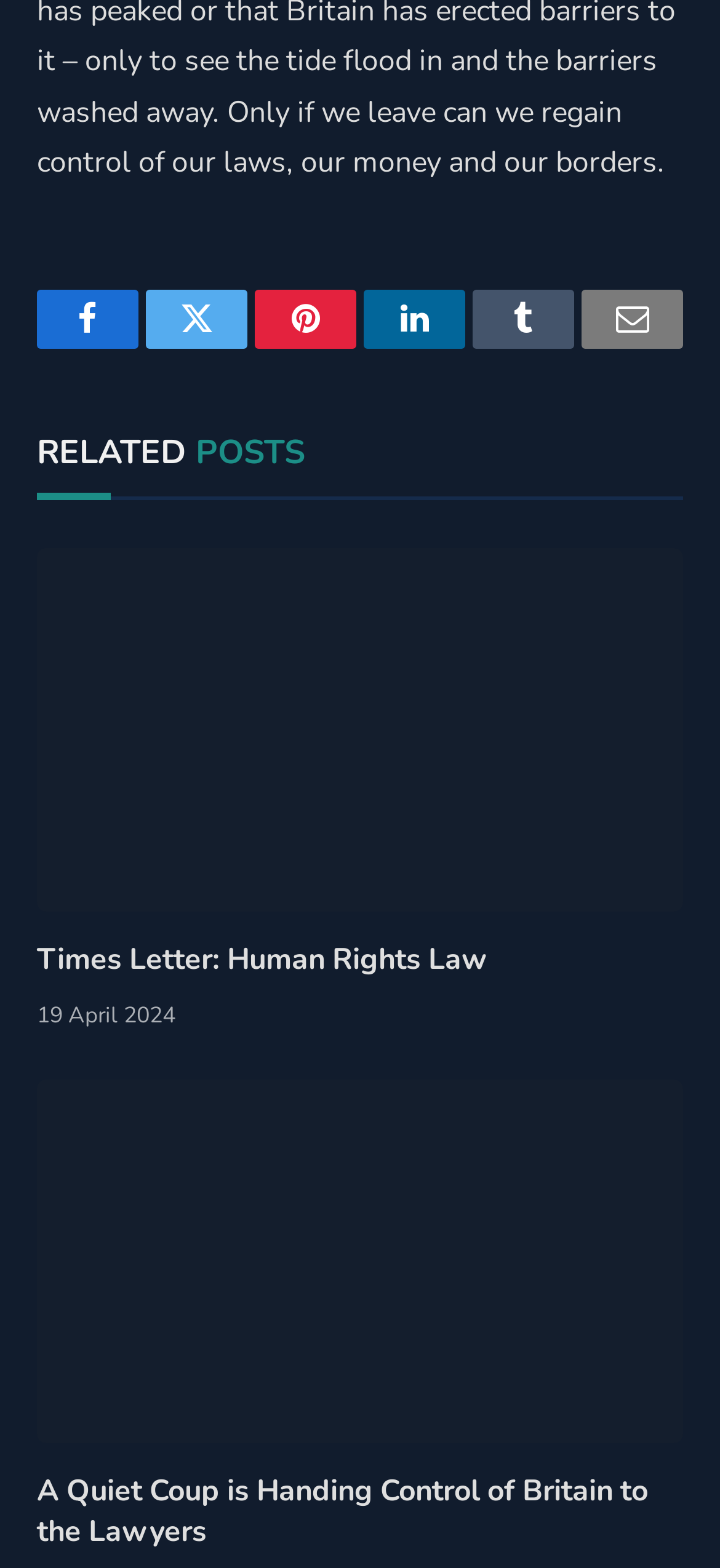What is the title of the last related post?
Based on the image, please offer an in-depth response to the question.

I looked at the last article section under the 'RELATED POSTS' heading and found the title of the last related post, which is 'A Quiet Coup is Handing Control of Britain to the Lawyers'.